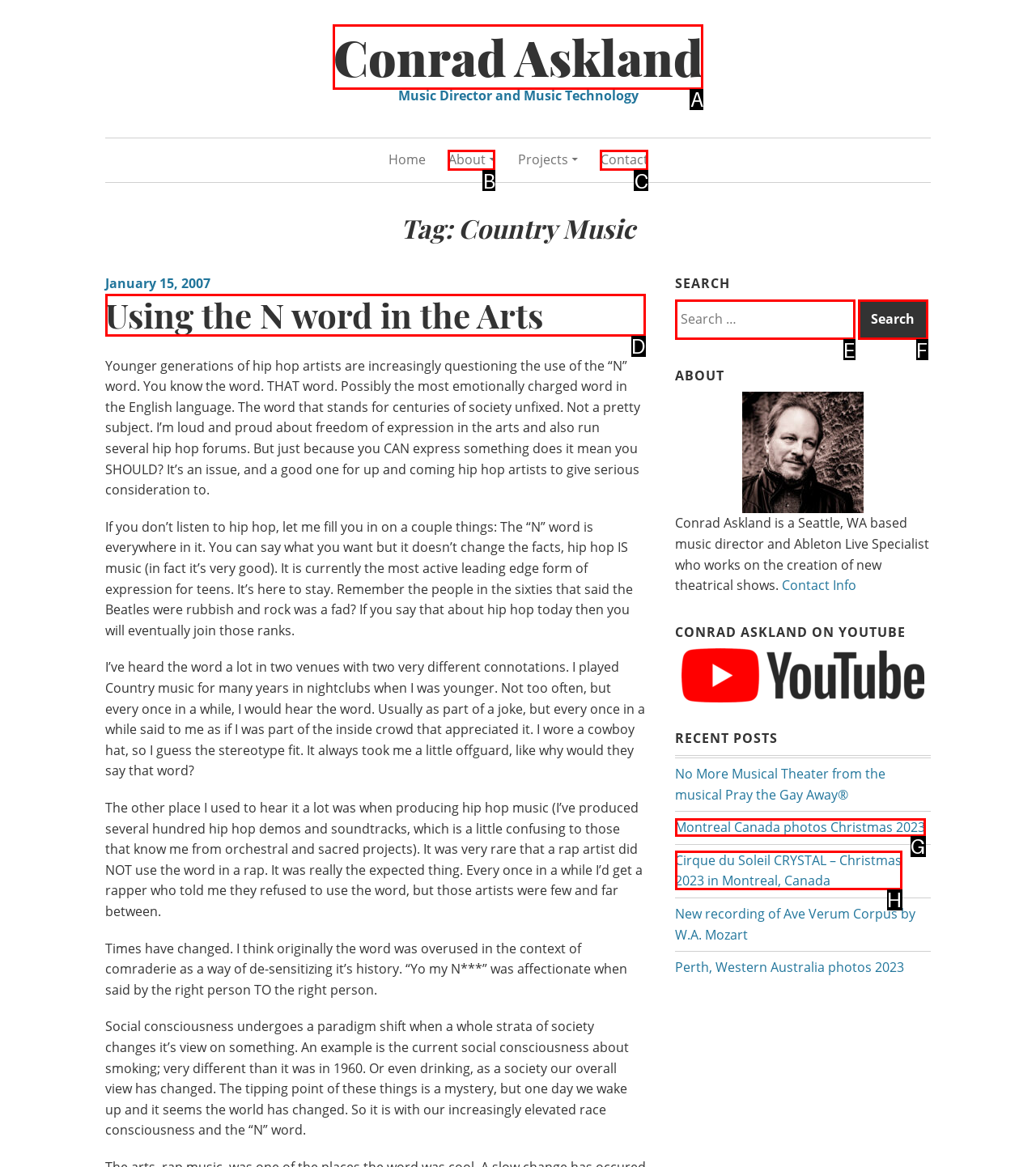Which UI element should be clicked to perform the following task: Read the post about using the N word in the arts? Answer with the corresponding letter from the choices.

D